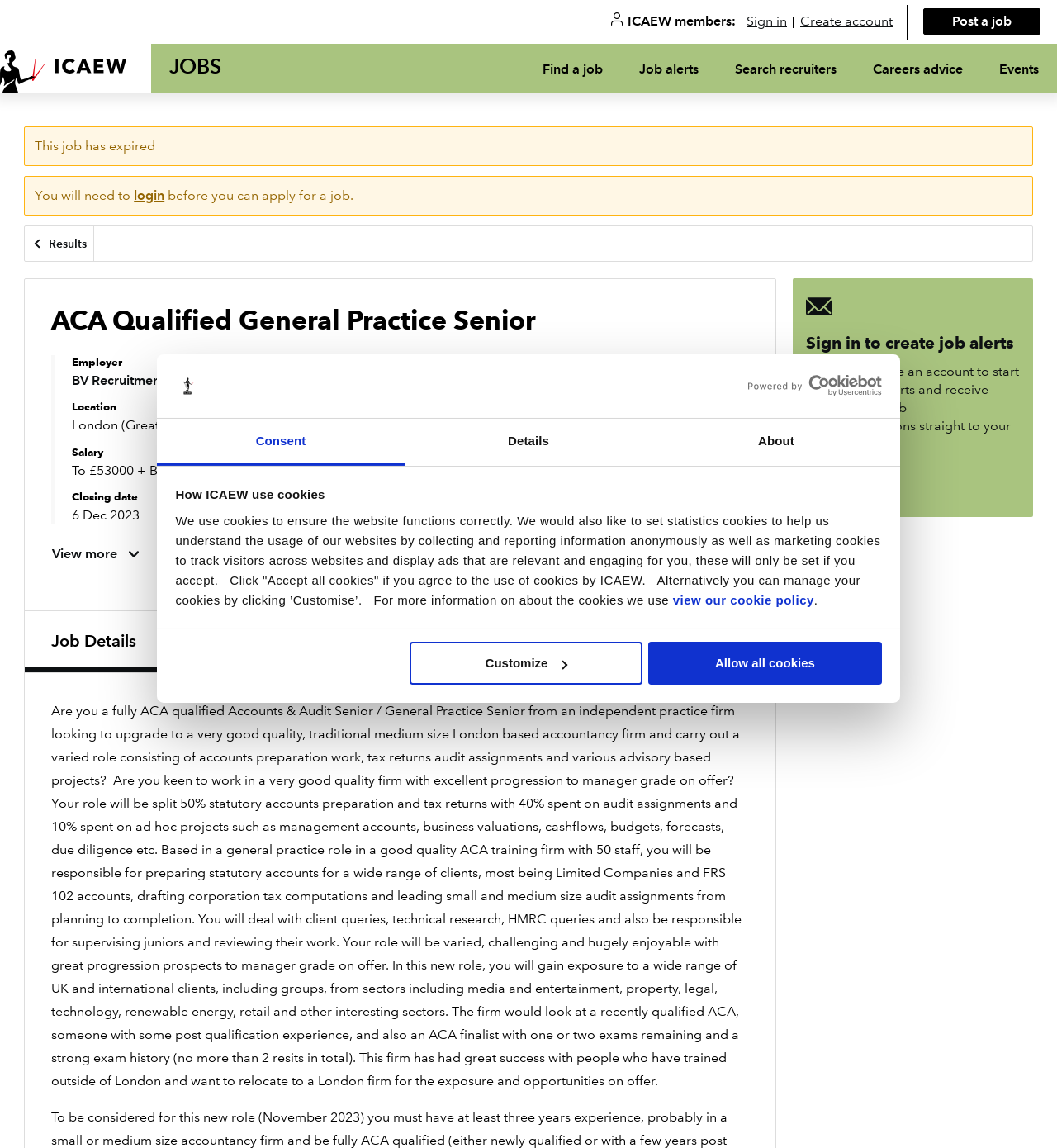Could you highlight the region that needs to be clicked to execute the instruction: "Create a job alert"?

[0.763, 0.407, 0.85, 0.436]